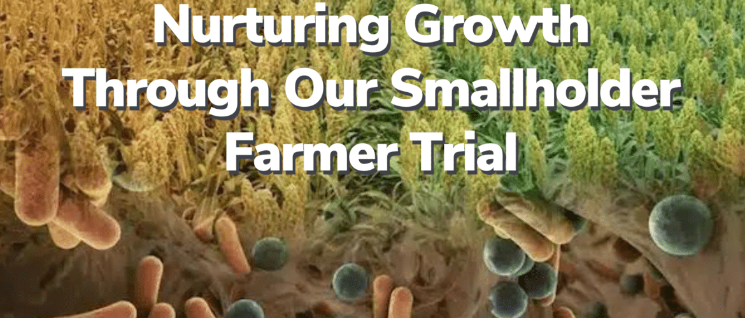Generate an elaborate caption that covers all aspects of the image.

The image presents the title "Nurturing Growth Through Our Smallholder Farmer Trial" prominently displayed in bold, white letters. Below the text, we see a visually striking background that contrasts two ecosystems: the upper section features lush green crops, symbolizing healthy agricultural practices, while the lower section includes stylized representations of microbiological elements, such as bacteria and other microbes. This imagery reflects the innovative approach of RegenZ in enhancing sustainable farming through smallholder trials, emphasizing the interplay between soil health and crop productivity. The design effectively captures the essence of the initiative, signifying a commitment to community empowerment and regenerative agricultural practices in Sweetwaters, KZN.